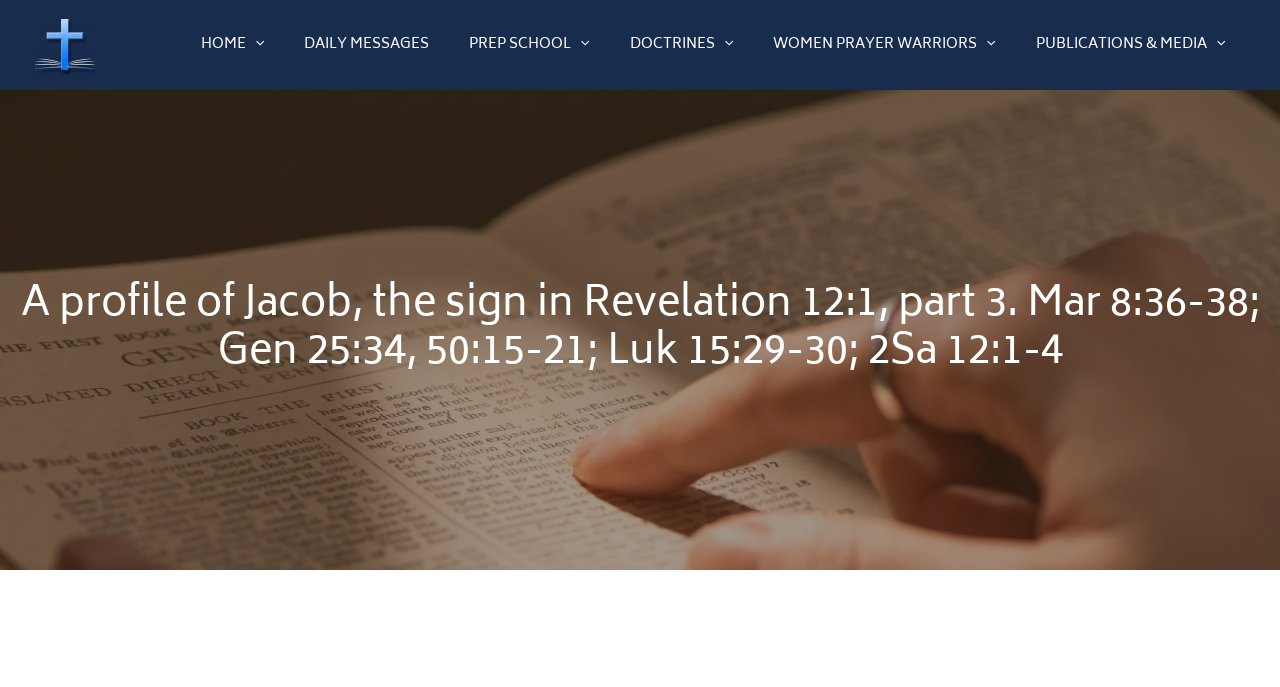What is the format of the current message? Using the information from the screenshot, answer with a single word or phrase.

Audio